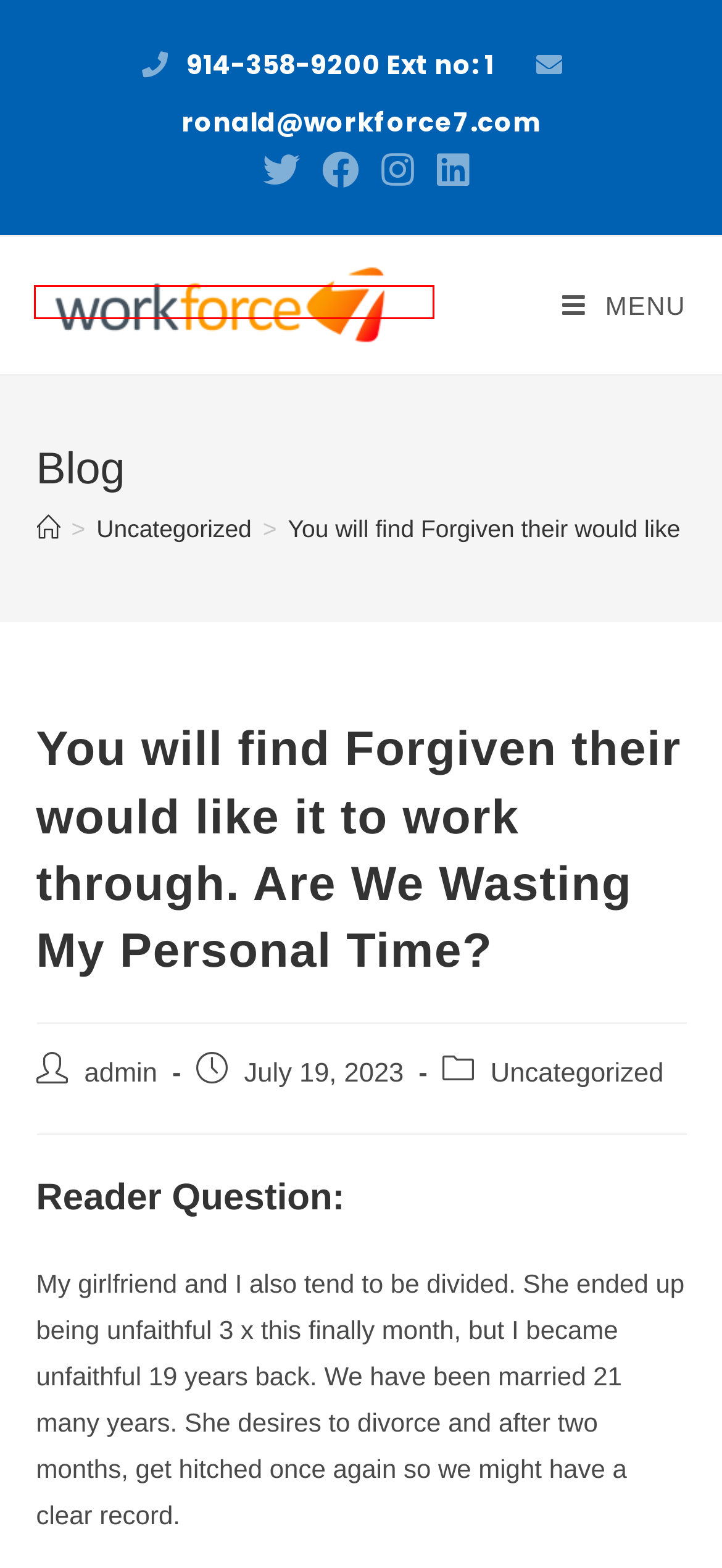Consider the screenshot of a webpage with a red bounding box and select the webpage description that best describes the new page that appears after clicking the element inside the red box. Here are the candidates:
A. Letrozole Reviews: What You Need to Know – Welcome To Workforce
B. Blog Tool, Publishing Platform, and CMS – WordPress.org
C. Hiki Assessment â exactly what do we realize about any of it? – Welcome To Workforce
D. admin – Welcome To Workforce
E. Hello world! – Welcome To Workforce
F. Welcome To Workforce – We Provide Motivated Workforce To Build Your Dreams and Projects
G. Uncategorized – Welcome To Workforce
H. Everything You Need to Know About Genotropin: Description of the Drug – Welcome To Workforce

F